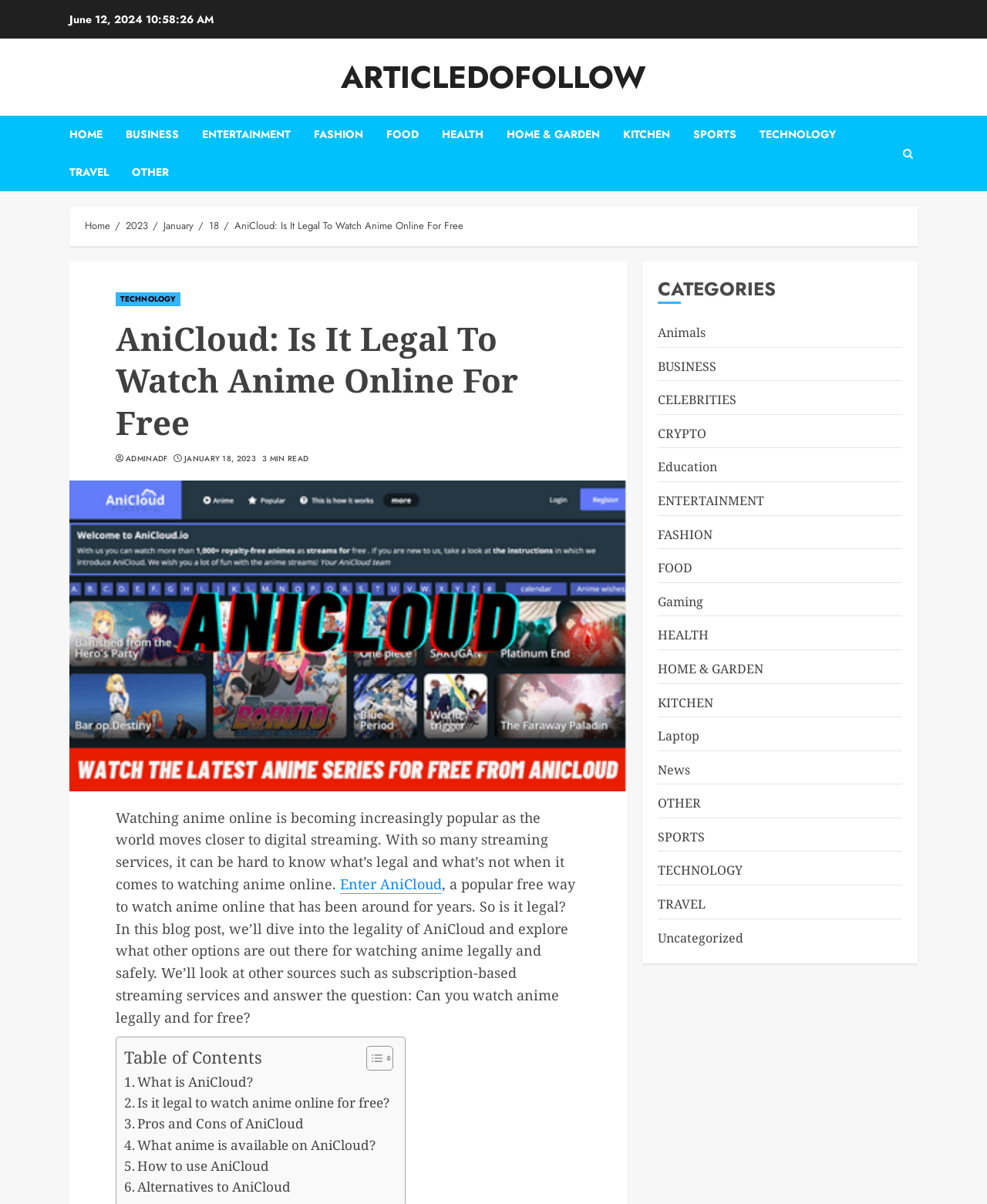Provide an in-depth description of the elements and layout of the webpage.

This webpage is about AniCloud, a popular free way to watch anime online, and explores the legality of using this platform. At the top of the page, there is a date "June 12, 2024" and a link to "ARTICLEDOFOLLOW". Below this, there is a navigation menu with links to "HOME", "BUSINESS", "ENTERTAINMENT", and other categories.

On the left side of the page, there is a breadcrumbs navigation section with links to "Home", "2023", "January", "18", and the current article "AniCloud: Is It Legal To Watch Anime Online For Free". Below this, there is a header section with a link to "TECHNOLOGY" and a heading "AniCloud: Is It Legal To Watch Anime Online For Free". 

The main content of the page starts with a brief introduction to the popularity of watching anime online and the legality of using AniCloud. There is a link to "Enter AniCloud" and a paragraph discussing the purpose of the blog post, which is to explore the legality of AniCloud and other options for watching anime legally and safely.

Below this, there is a table of contents with links to different sections of the article, including "What is AniCloud?", "Is it legal to watch anime online for free?", "Pros and Cons of AniCloud", and others.

On the right side of the page, there is a complementary section with a heading "CATEGORIES" and links to various categories such as "Animals", "BUSINESS", "CELEBRITIES", and others.